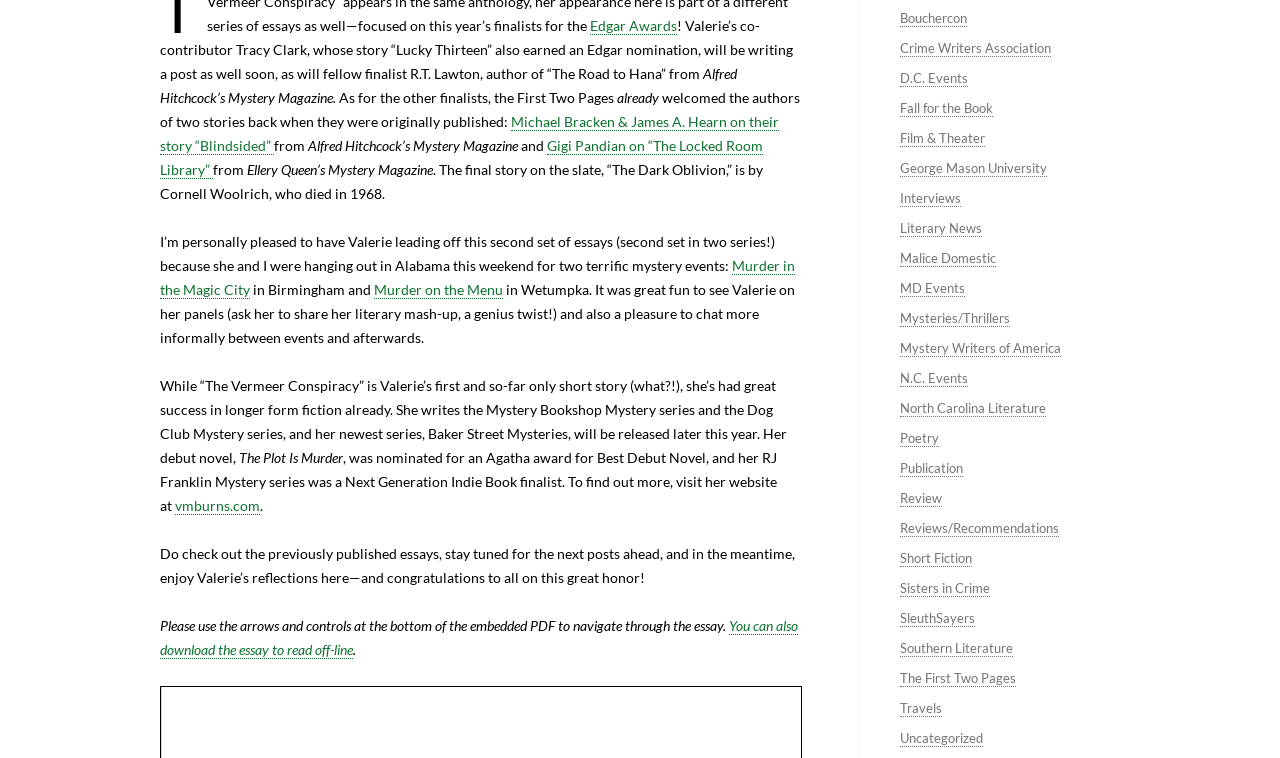Determine the bounding box coordinates of the target area to click to execute the following instruction: "Visit Valerie’s website."

[0.137, 0.656, 0.203, 0.679]